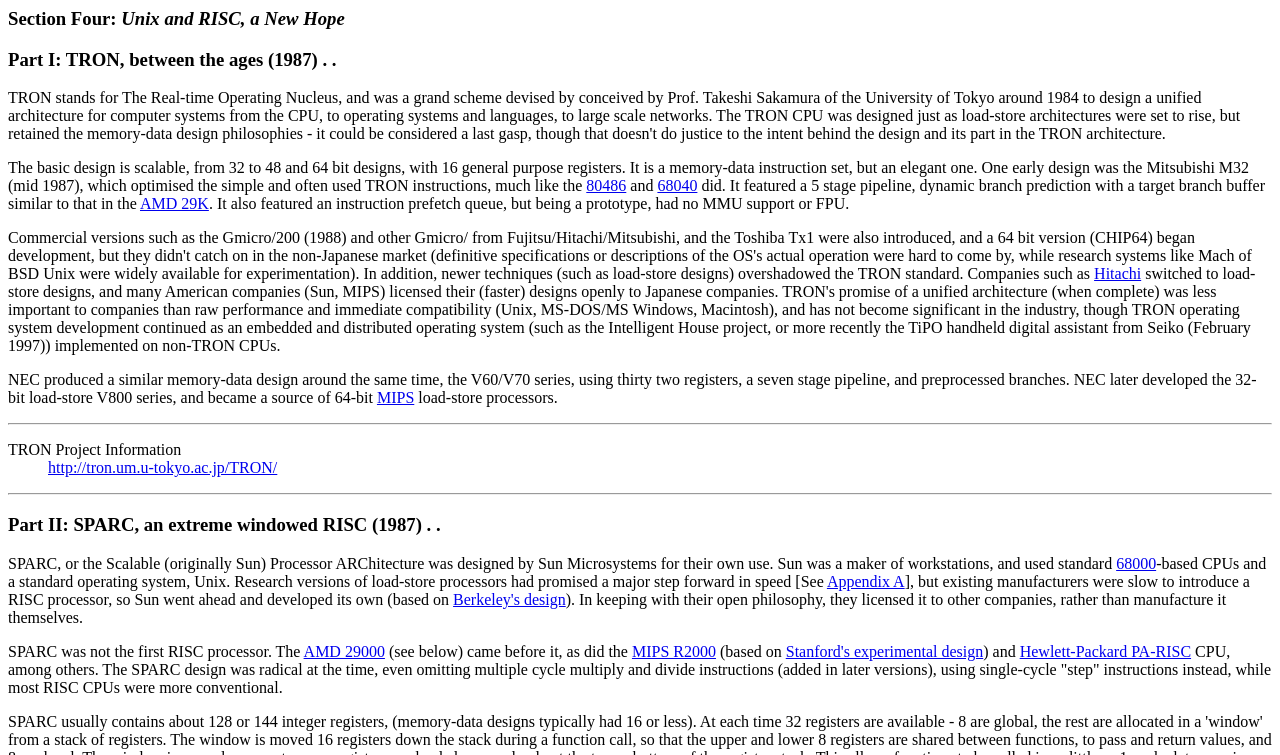Refer to the image and answer the question with as much detail as possible: What is the feature of the Mitsubishi M32 processor?

The text states that 'One early design was the Mitsubishi M32 (mid 1987), which optimised the simple and often used TRON instructions, much like the...'. Therefore, the feature of the Mitsubishi M32 processor is that it optimised TRON instructions.